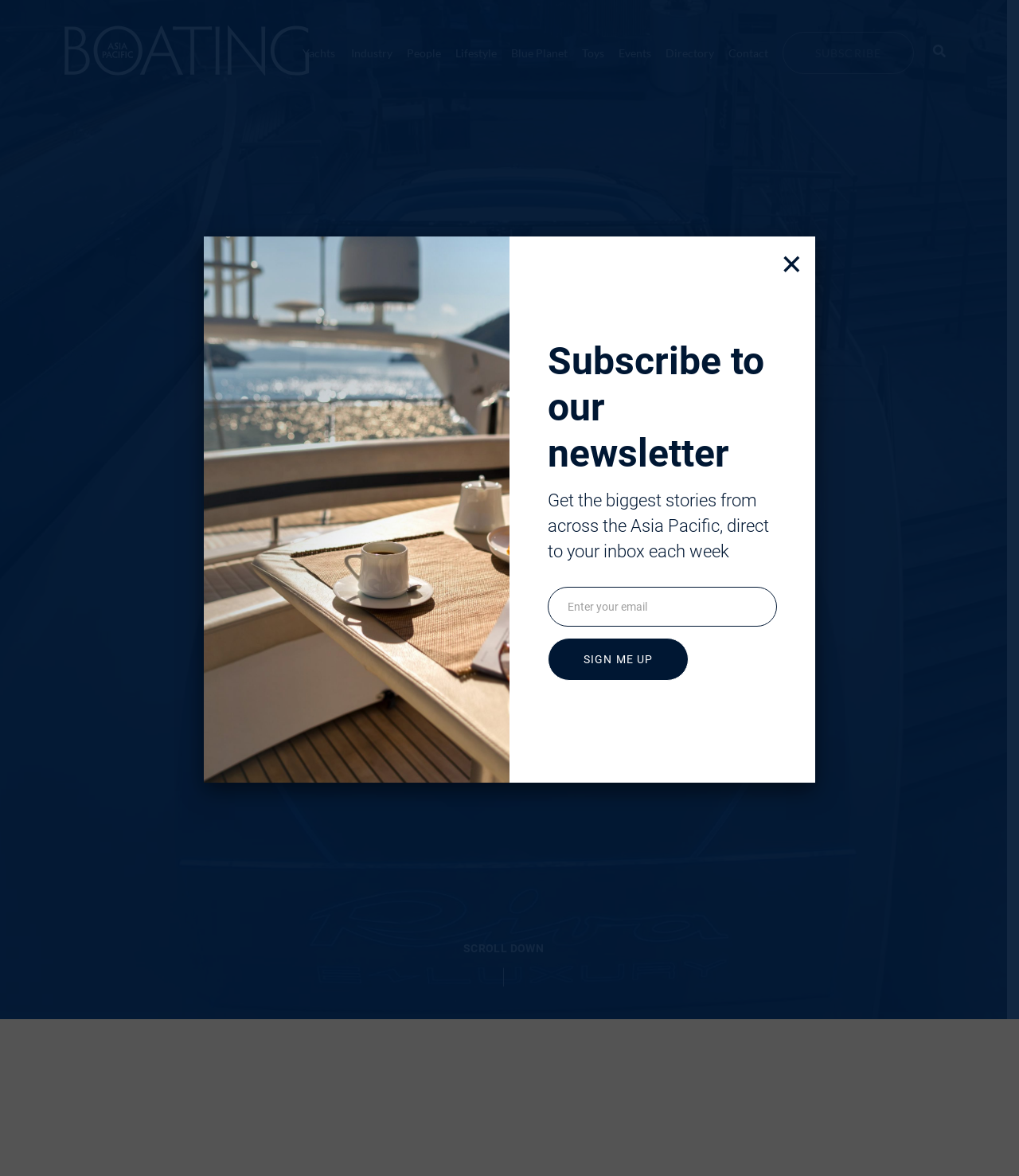Please determine the bounding box coordinates of the element's region to click in order to carry out the following instruction: "Enter email address in the newsletter subscription box". The coordinates should be four float numbers between 0 and 1, i.e., [left, top, right, bottom].

[0.538, 0.499, 0.762, 0.533]